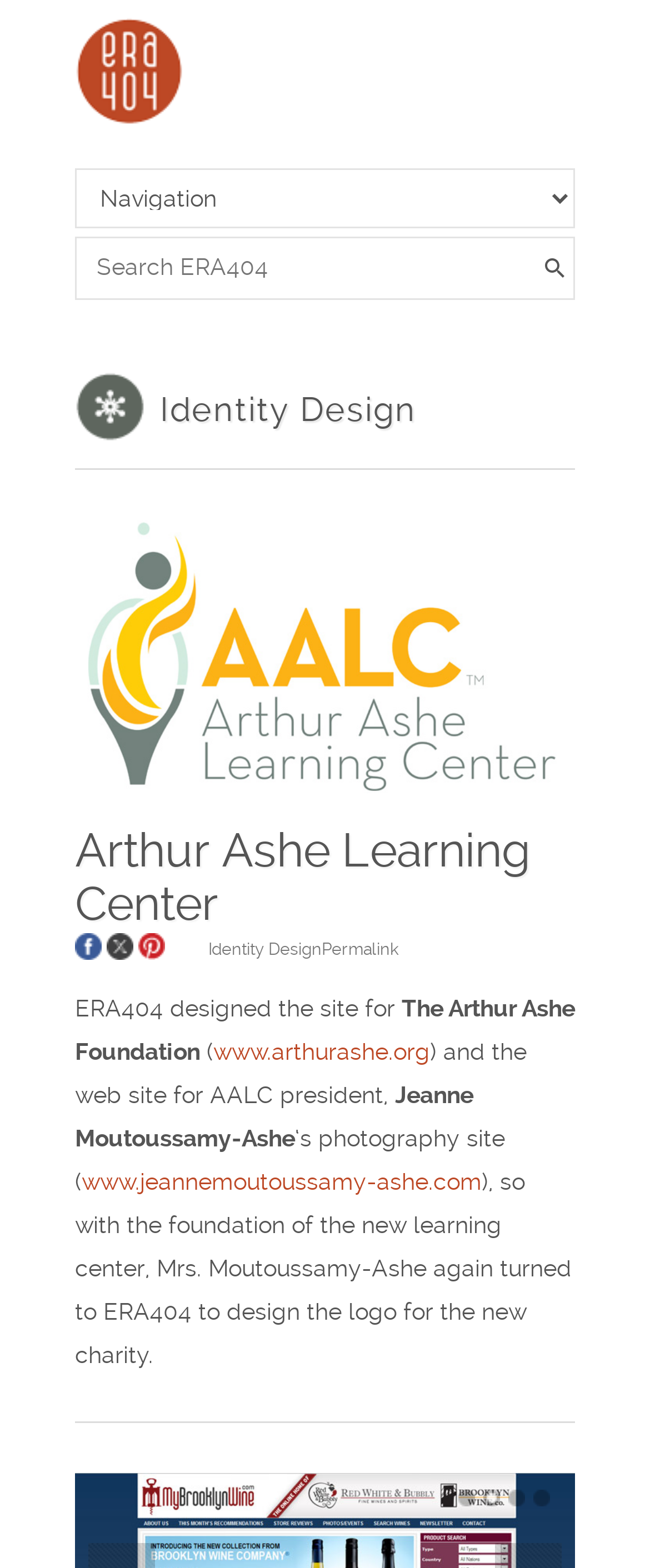Use a single word or phrase to answer the question: What is the name of the design studio?

ERA404